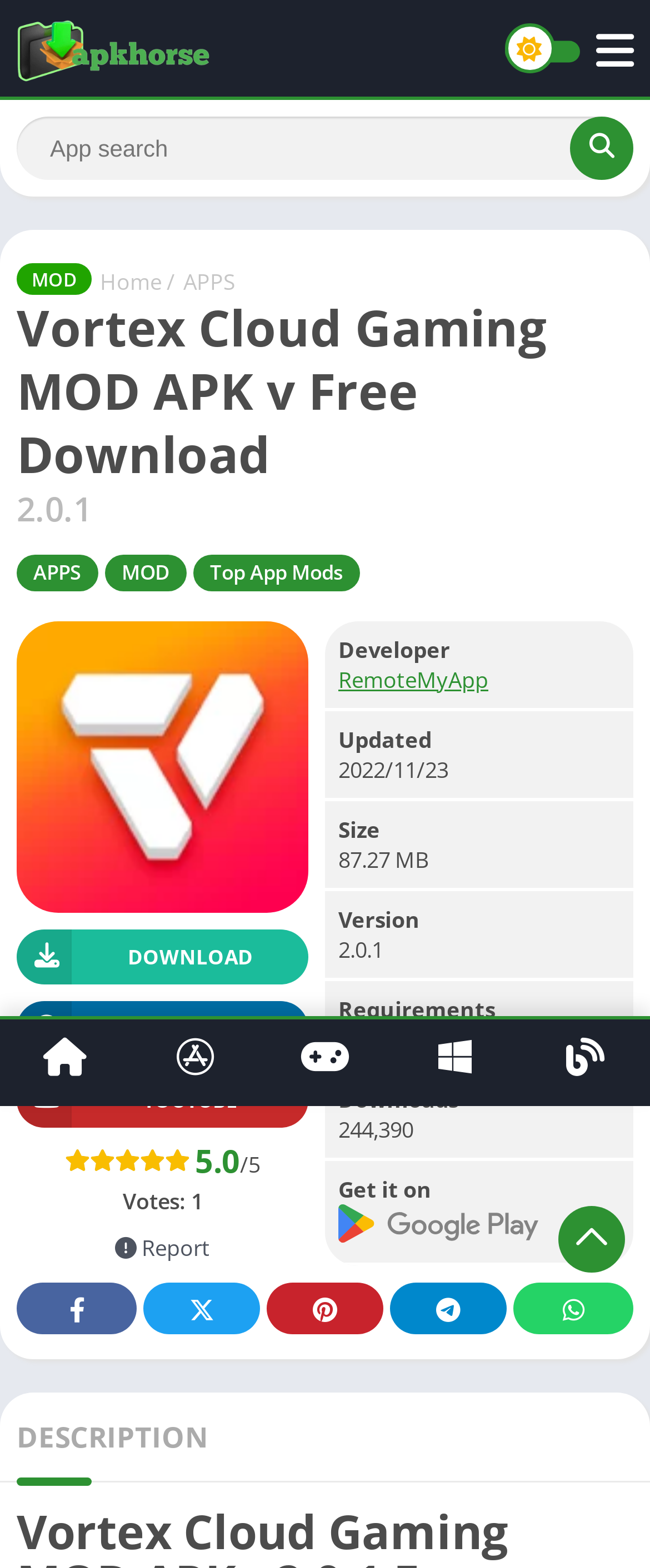Please identify the bounding box coordinates of the clickable area that will fulfill the following instruction: "Check the APPS section". The coordinates should be in the format of four float numbers between 0 and 1, i.e., [left, top, right, bottom].

[0.282, 0.169, 0.362, 0.189]